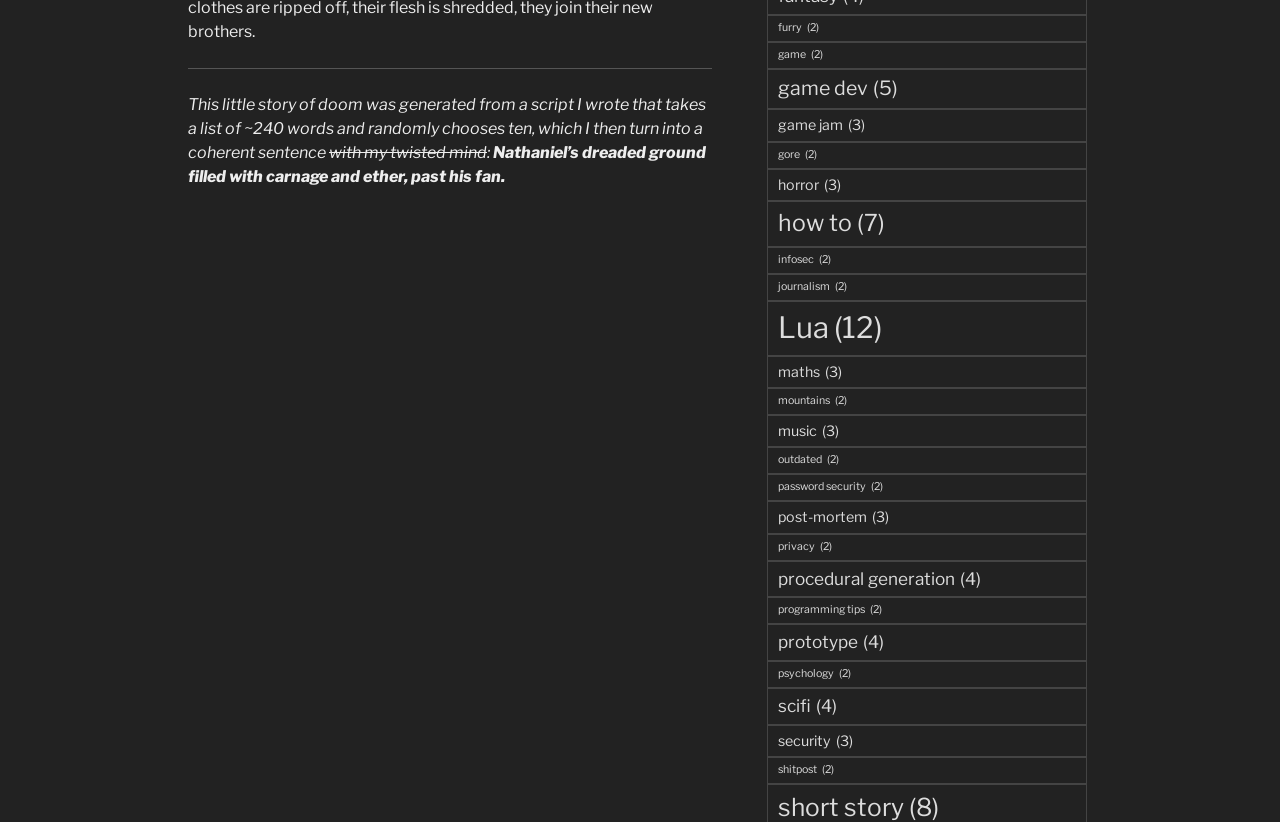Please determine the bounding box coordinates of the element to click on in order to accomplish the following task: "Click on the 'security' link". Ensure the coordinates are four float numbers ranging from 0 to 1, i.e., [left, top, right, bottom].

[0.599, 0.882, 0.849, 0.921]